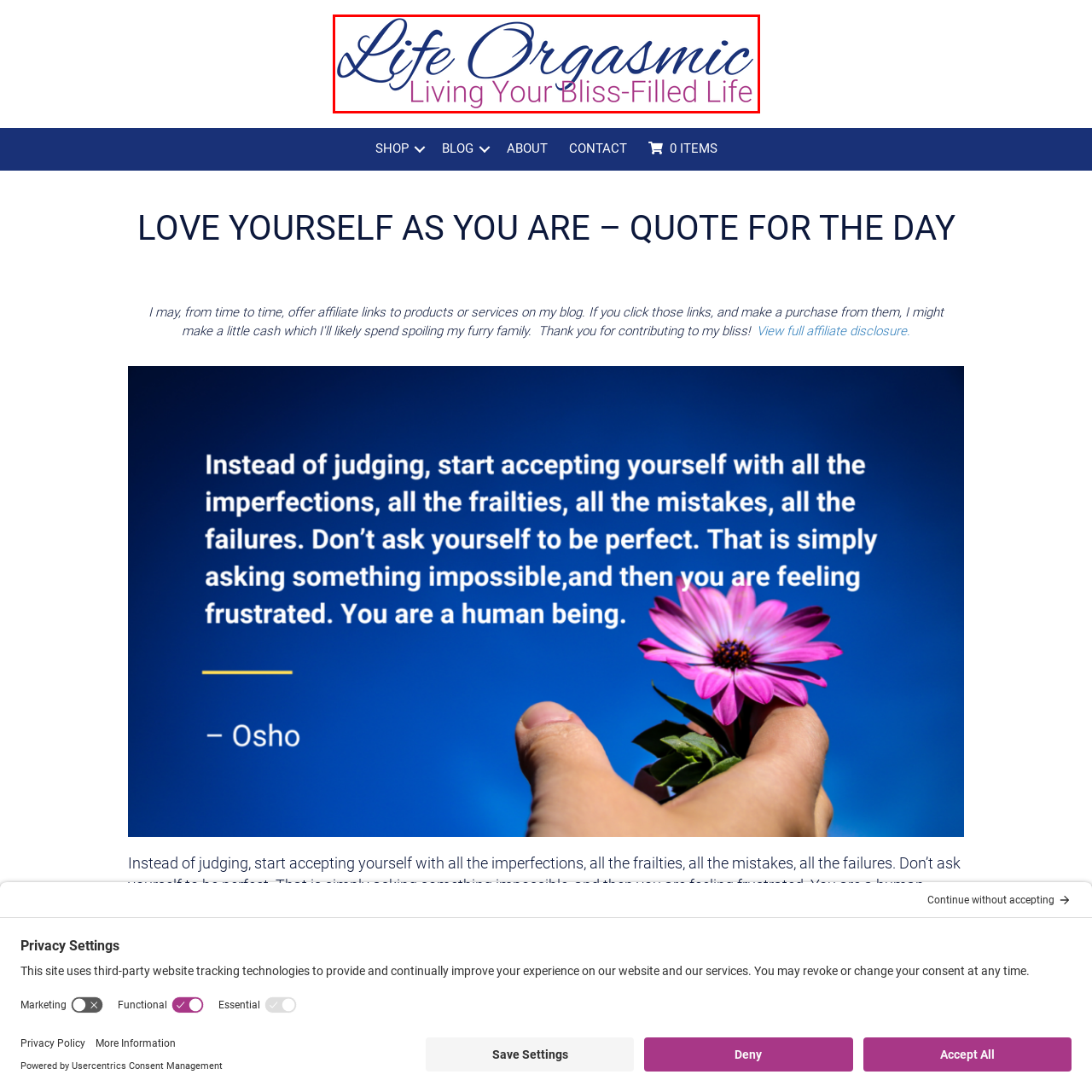Observe the content inside the red rectangle and respond to the question with one word or phrase: 
What colors are used in the logo's color palette?

blue and pink